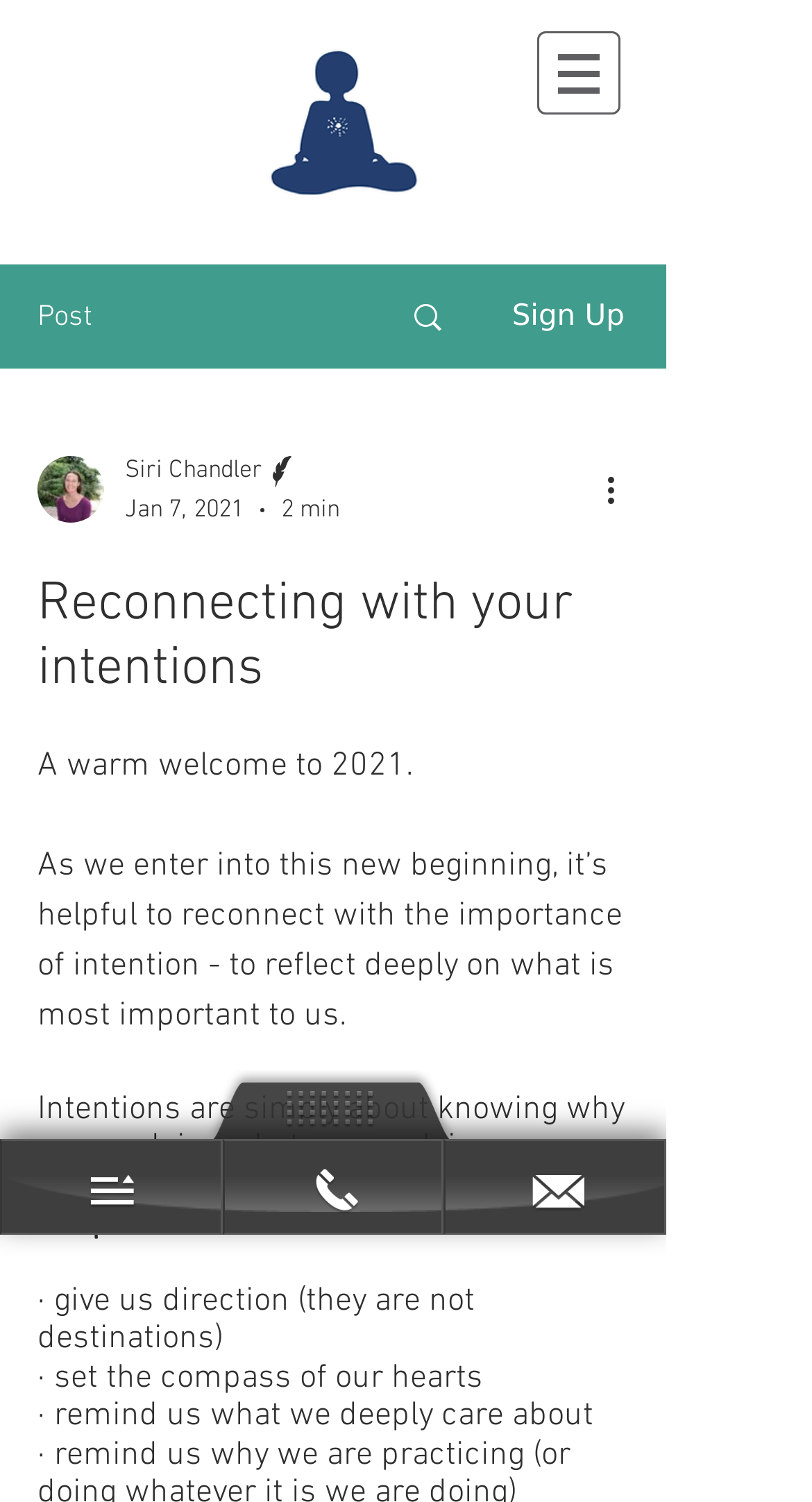What is the purpose of intentions?
Answer the question using a single word or phrase, according to the image.

Give direction